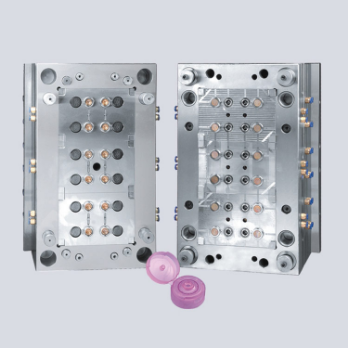Compose a detailed narrative for the image.

The image showcases a high-precision mold used for creating Flip Top Caps, commonly utilized in plastic bottles. The mold is crafted from durable, shiny metal, highlighting its quality and resilience. It features two separate halves with numerous cavities, designed to efficiently produce multiple caps simultaneously. 

In the foreground, two Flip Top Caps are displayed—one pink and one purple—demonstrating the final product. This visual underscores the mold's purpose and showcases the vibrant colors that can be achieved in the manufacturing process. The overall sleek design of the mold and the attention to detail signal advanced engineering capabilities, making it suitable for professional manufacturing in the packaging industry.